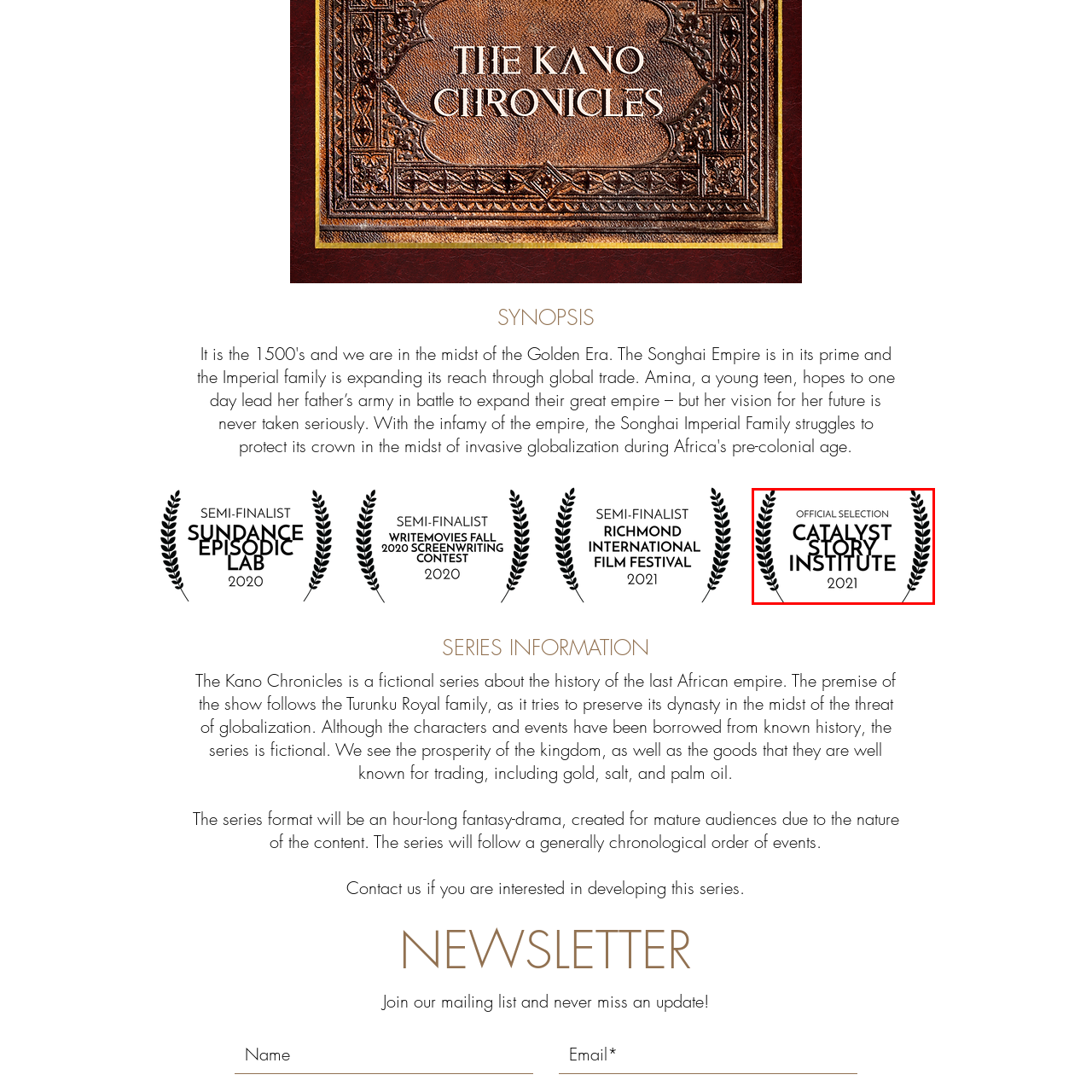Give an in-depth description of the picture inside the red marked area.

The image showcases a prestigious recognition, featuring the emblem for the "Official Selection" of the Catalyst Story Institute for the year 2021. The design prominently displays the name "CATALYST STORY INSTITUTE" in bold, capital letters, highlighting the significance of this accolade in the film and storytelling community. Surrounding the central text are elegant laurel wreaths, symbolizing victory and achievement, which enhance the formal presentation of the award. This selection reinforces the credibility and artistic merit of the project involved, showcasing its inclusion in a respected platform dedicated to fostering innovative storytelling.